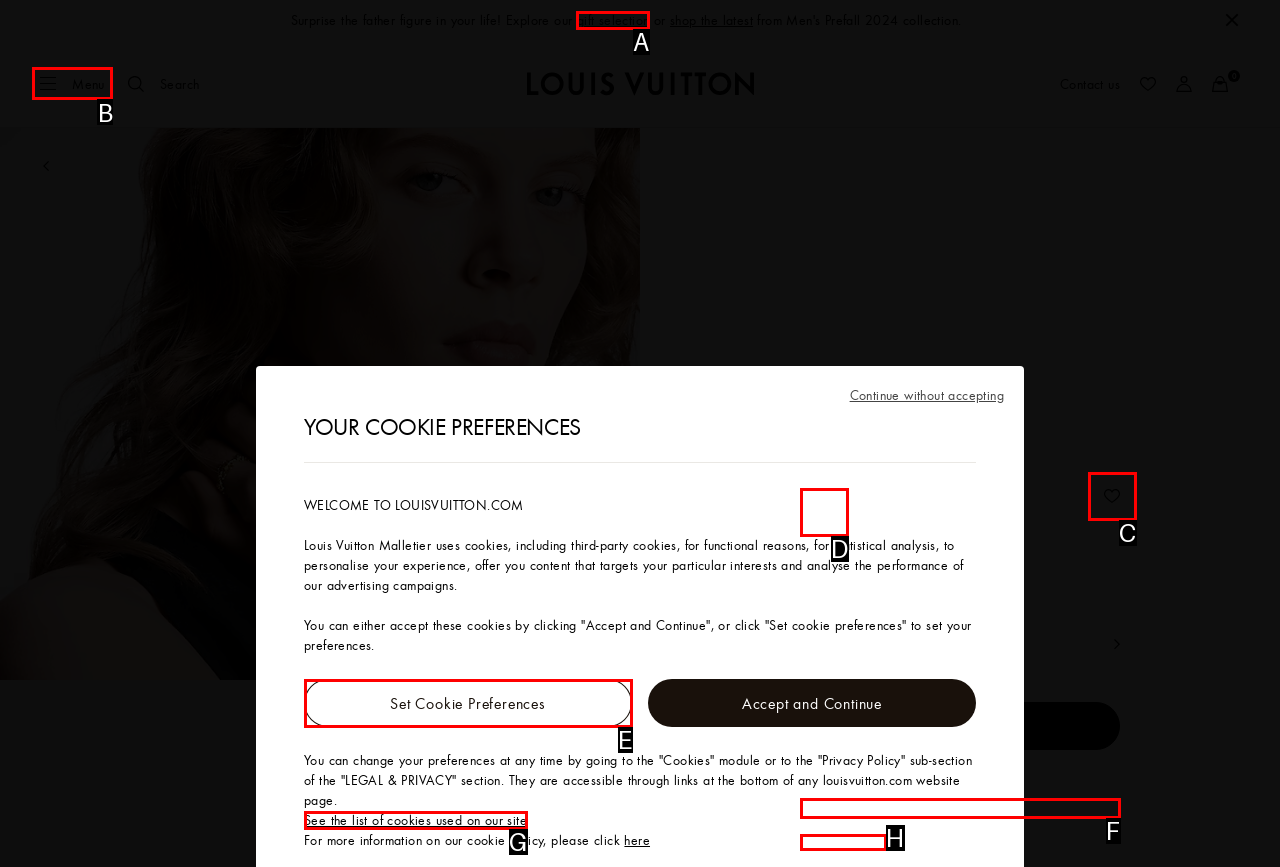Out of the given choices, which letter corresponds to the UI element required to Click the Navigation Menu button? Answer with the letter.

B